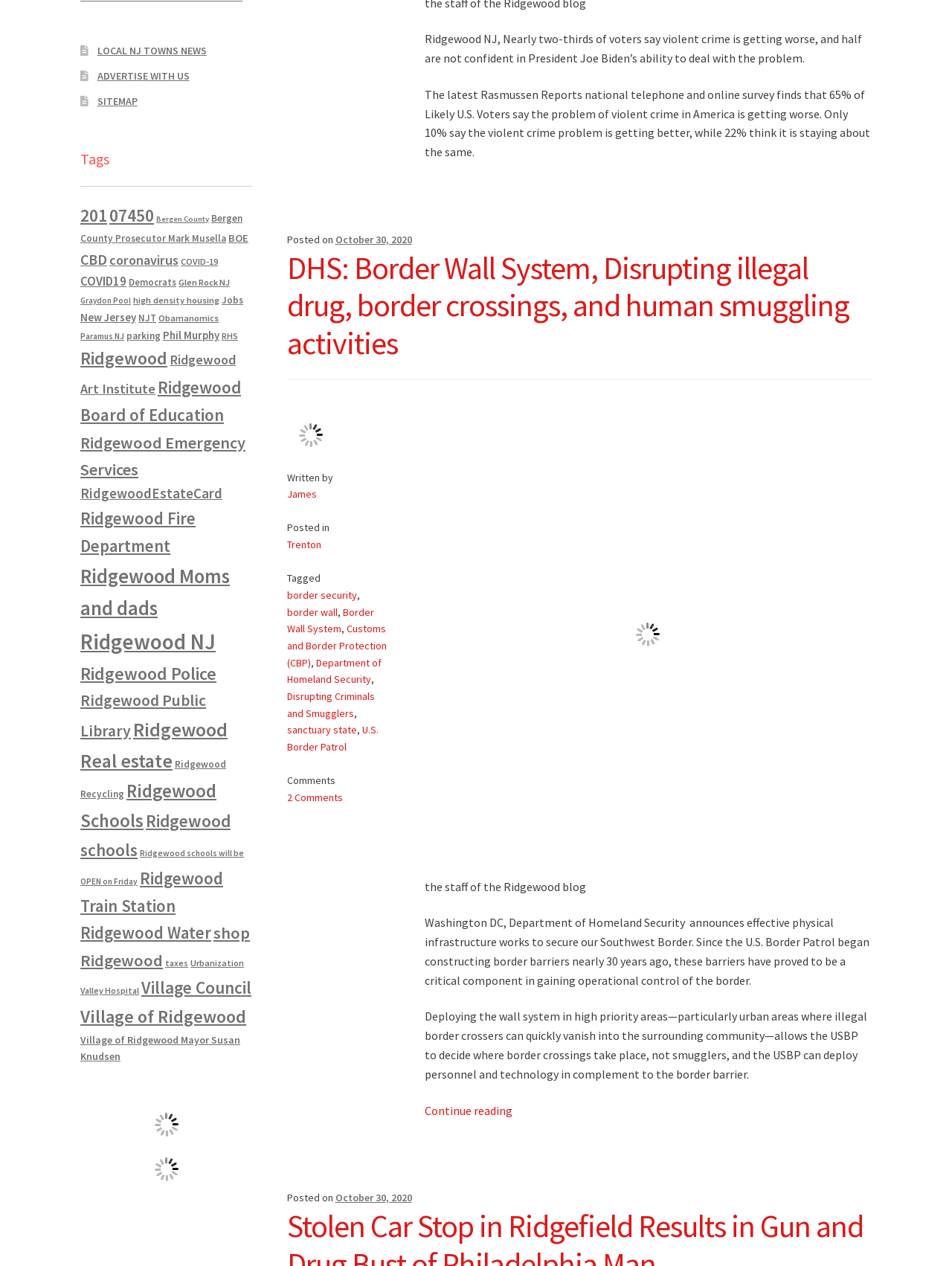Predict the bounding box coordinates of the UI element that matches this description: "Bergen County Prosecutor Mark Musella". The coordinates should be in the format [left, top, right, bottom] with each value between 0 and 1.

[0.084, 0.167, 0.255, 0.194]